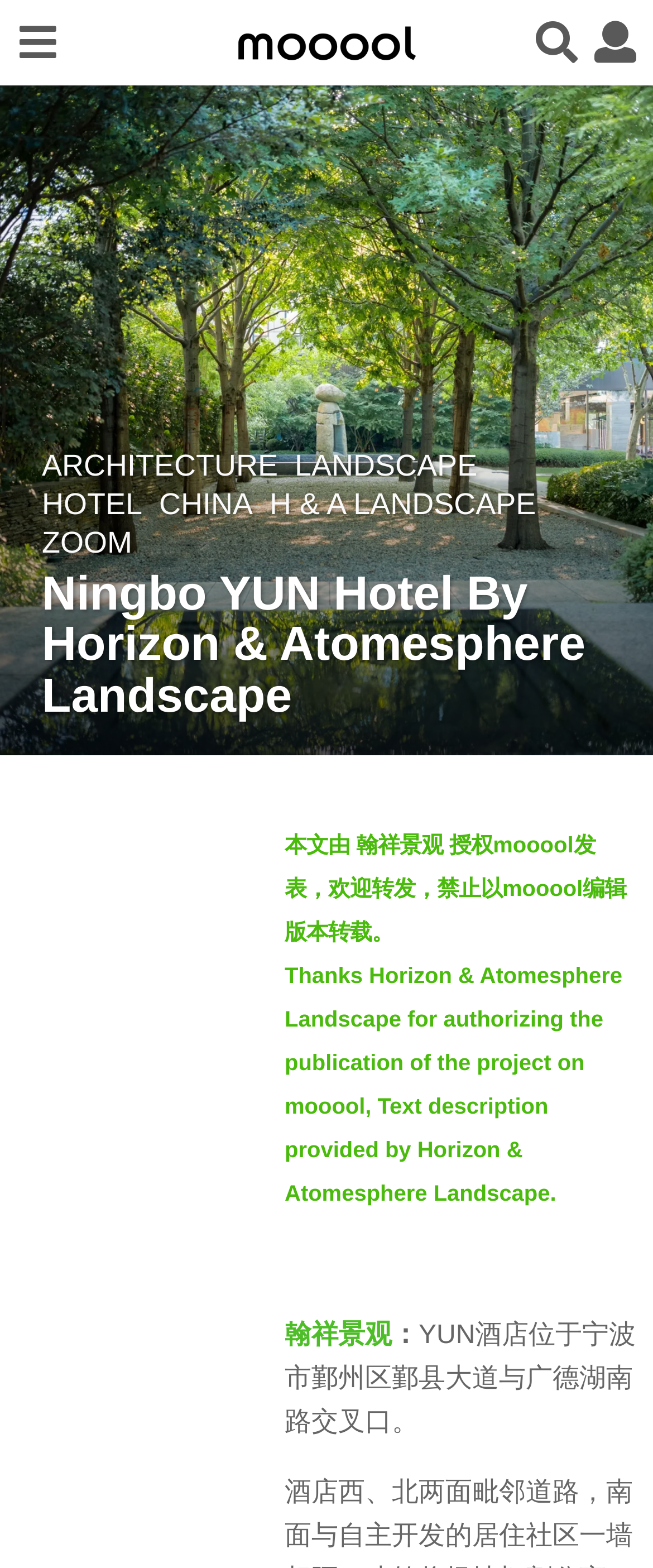Kindly provide the bounding box coordinates of the section you need to click on to fulfill the given instruction: "Click the leftmost button".

[0.026, 0.006, 0.09, 0.049]